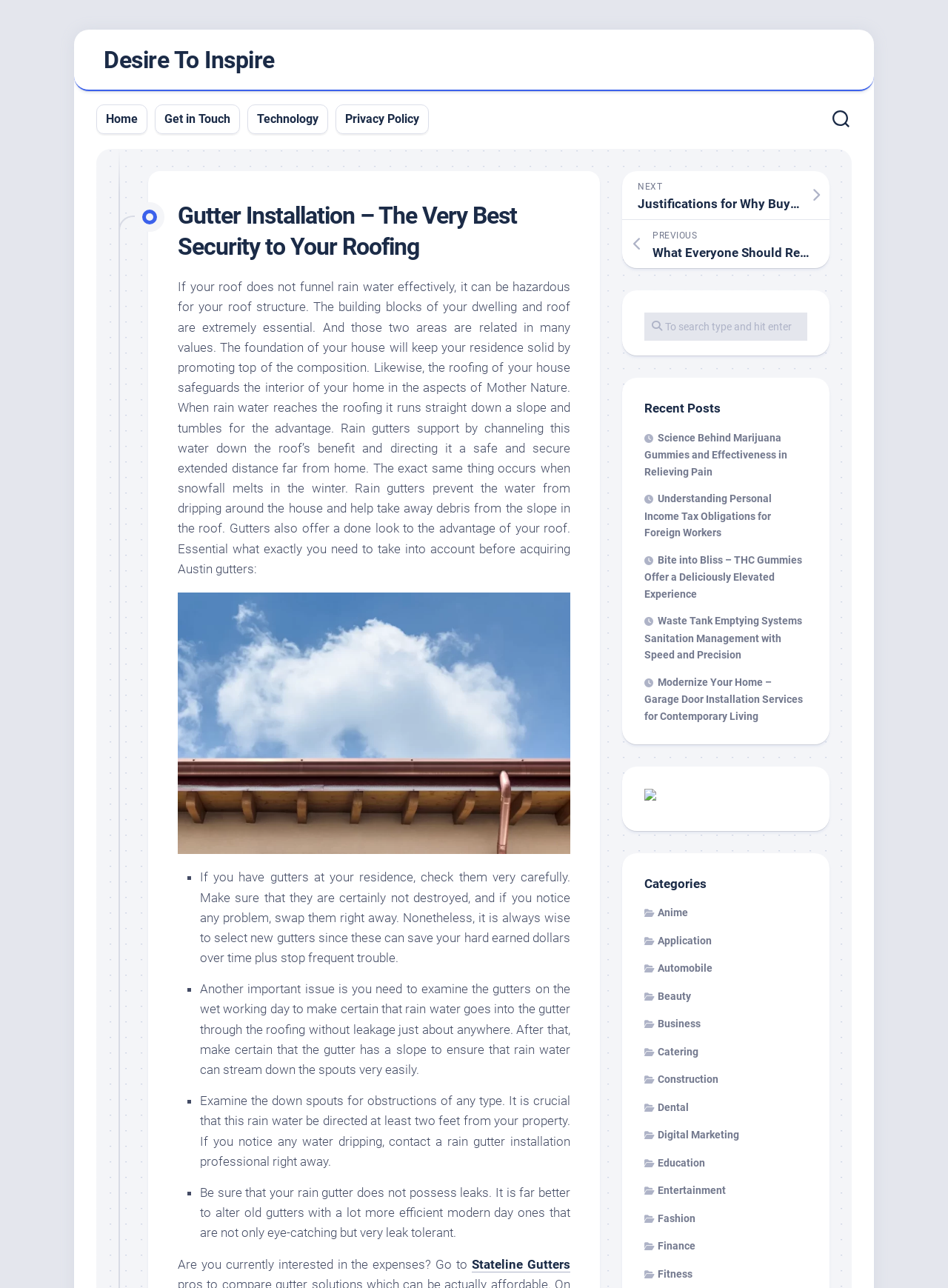Offer a comprehensive description of the webpage’s content and structure.

The webpage is about gutter installation and its importance for roof security. At the top, there is a header section with links to "Desire To Inspire", "Home", "Get in Touch", "Technology", and "Privacy Policy". On the top right, there is a button with no text. Below the header section, there is a main heading "Gutter Installation – The Very Best Security to Your Roofing" followed by a paragraph of text explaining the importance of gutters in protecting the roof and house foundation. 

To the right of the main heading, there is an image with the text "Stateline Gutters". Below the image, there are four bullet points with tips on how to maintain gutters, including checking for damage, examining gutters on a wet day, clearing downspouts, and ensuring no leaks. 

Further down, there is a section with a link to "Stateline Gutters" and a call to action to learn about the costs. On the right side of the page, there are links to previous and next articles, as well as a search box with a placeholder text "To search type and hit enter". 

Below the search box, there is a section titled "Recent Posts" with six links to various articles on different topics, including science, tax obligations, and home improvement. 

Finally, there is a section titled "Categories" with 14 links to different categories, including anime, application, automobile, beauty, and more.